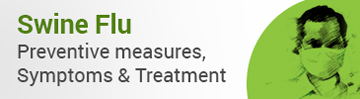Break down the image and describe each part extensively.

This image features an informative banner focused on "Swine Flu." It highlights essential aspects such as preventive measures, symptoms, and treatment related to this viral infection. The design includes a visual element of a person wearing a mask, symbolizing caution and health awareness amidst the ongoing concern of infectious diseases. The overall color scheme combines vibrant green with a lighter background, drawing attention to the importance of understanding and combating swine flu. This banner likely serves as a part of a health-focused article or section aimed at educating the public about the risks associated with swine flu, particularly during times of heightened alertness regarding respiratory illnesses.